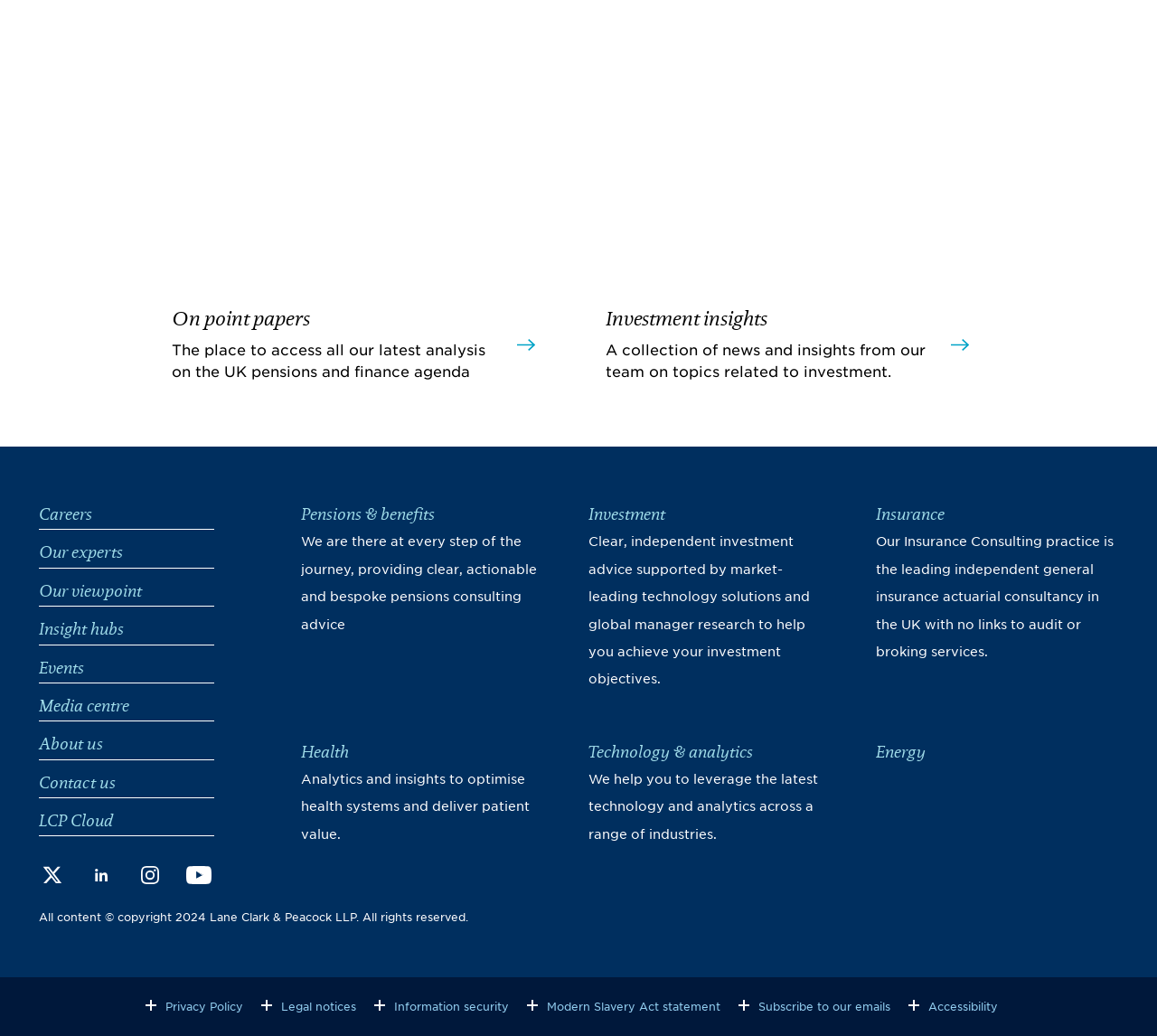What is the copyright year mentioned on the webpage?
Based on the image, answer the question with as much detail as possible.

The StaticText element at the bottom of the webpage mentions 'All content © copyright 2024 Lane Clark & Peacock LLP. All rights reserved.', indicating that the copyright year is 2024.